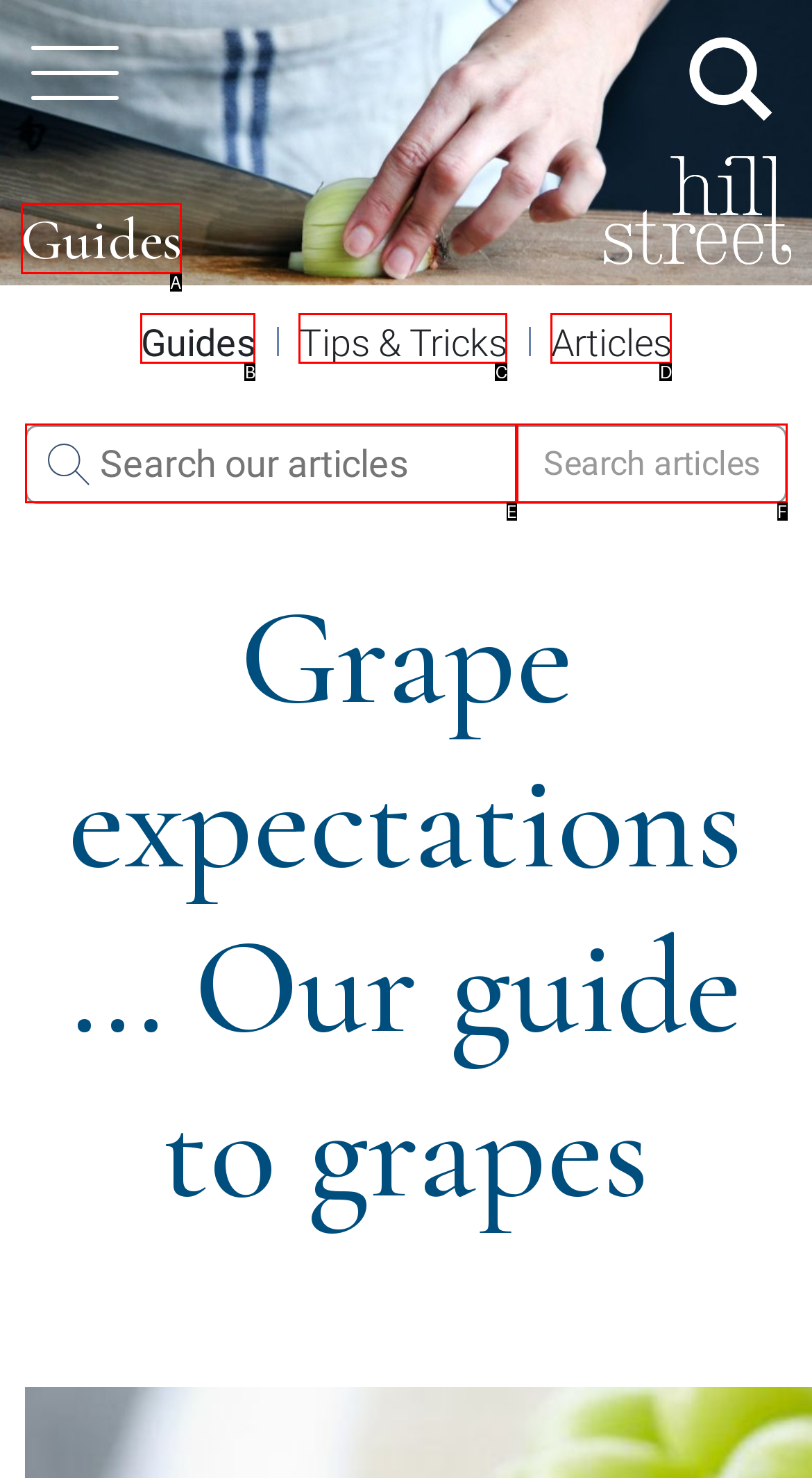Choose the HTML element that matches the description: name="submit" value="Search articles"
Reply with the letter of the correct option from the given choices.

F